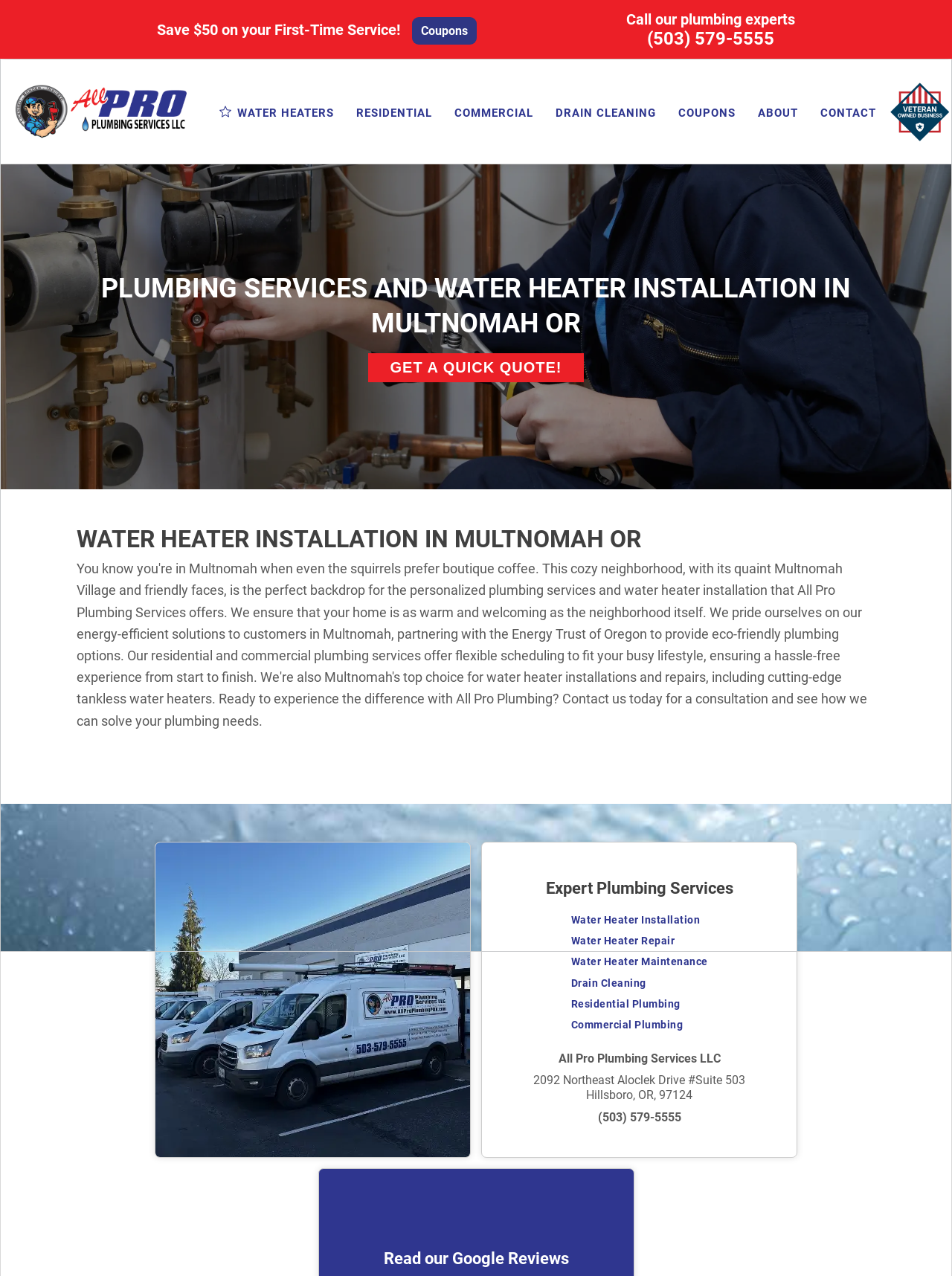Find the bounding box coordinates of the element I should click to carry out the following instruction: "Learn more about water heater installation".

[0.6, 0.716, 0.735, 0.725]